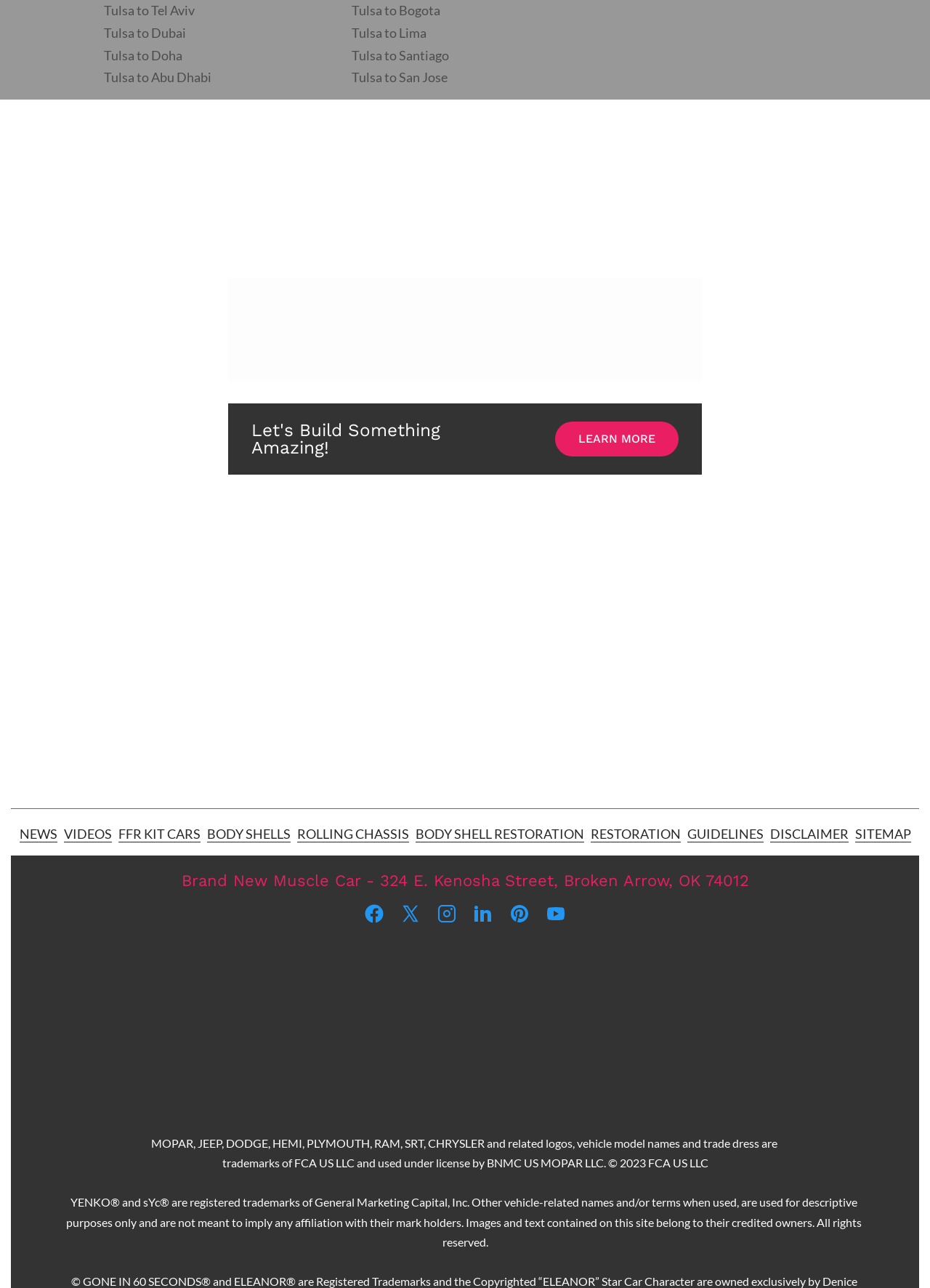Identify the bounding box of the UI component described as: "NEWS".

[0.021, 0.641, 0.061, 0.654]